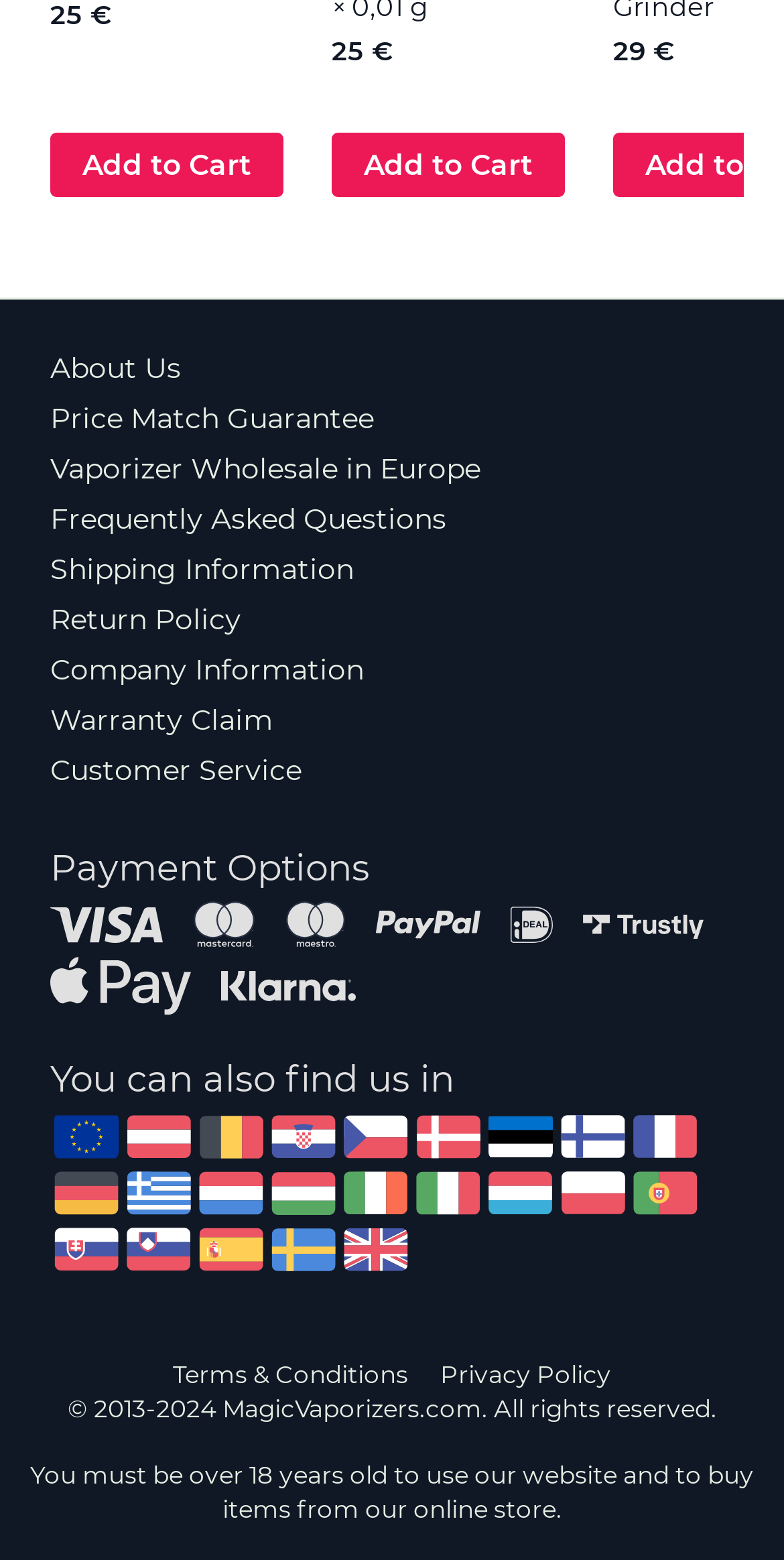Using the webpage screenshot, find the UI element described by Vaporizer Wholesale in Europe. Provide the bounding box coordinates in the format (top-left x, top-left y, bottom-right x, bottom-right y), ensuring all values are floating point numbers between 0 and 1.

[0.064, 0.289, 0.613, 0.312]